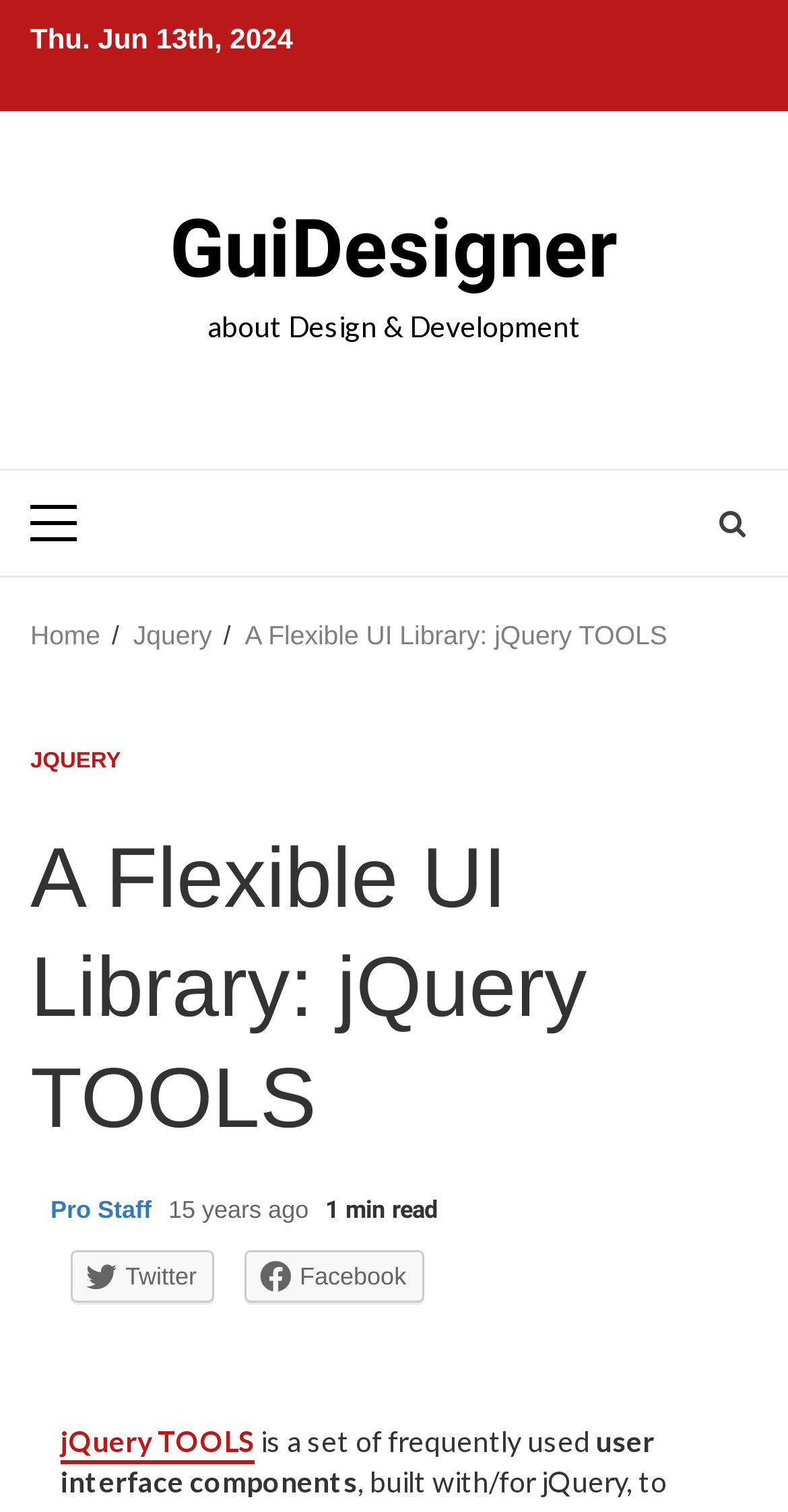Analyze and describe the webpage in a detailed narrative.

The webpage is about jQuery TOOLS, a flexible UI library for powering websites. At the top left, there is a date "Thu. Jun 13th, 2024" and a link to "GuiDesigner" with a description "about Design & Development" next to it. Below this section, there is a primary menu with the label "Primary Menu". 

On the top right, there is a search icon represented by "\uf002". Below the primary menu, there is a breadcrumbs navigation section with links to "Home", "Jquery", and the current page "A Flexible UI Library: jQuery TOOLS". 

The main content area is divided into two sections. The top section has a heading "A Flexible UI Library: jQuery TOOLS" and a subheading "JQUERY". Below the heading, there is a link to "Pro Staff" and two static texts "15 years ago" and "1 min read". 

The bottom section of the main content area describes jQuery TOOLS, stating that it "is a set of frequently used user interface components". There are also social media links to Twitter and Facebook, and a link to "jQuery TOOLS" at the bottom of the page.